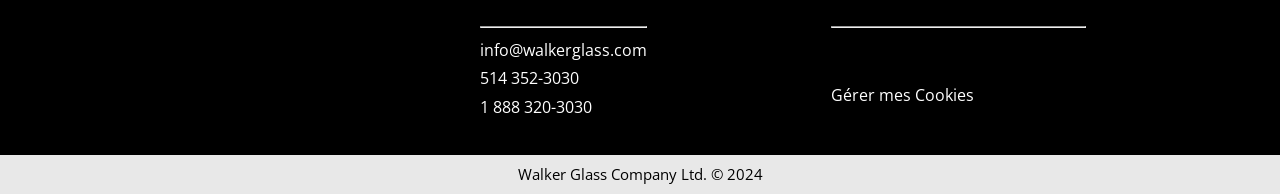What is the company's email address?
Look at the image and respond to the question as thoroughly as possible.

The company's email address can be found in the top section of the webpage, where the contact information is provided. It is written as 'info@walkerglass.com'.